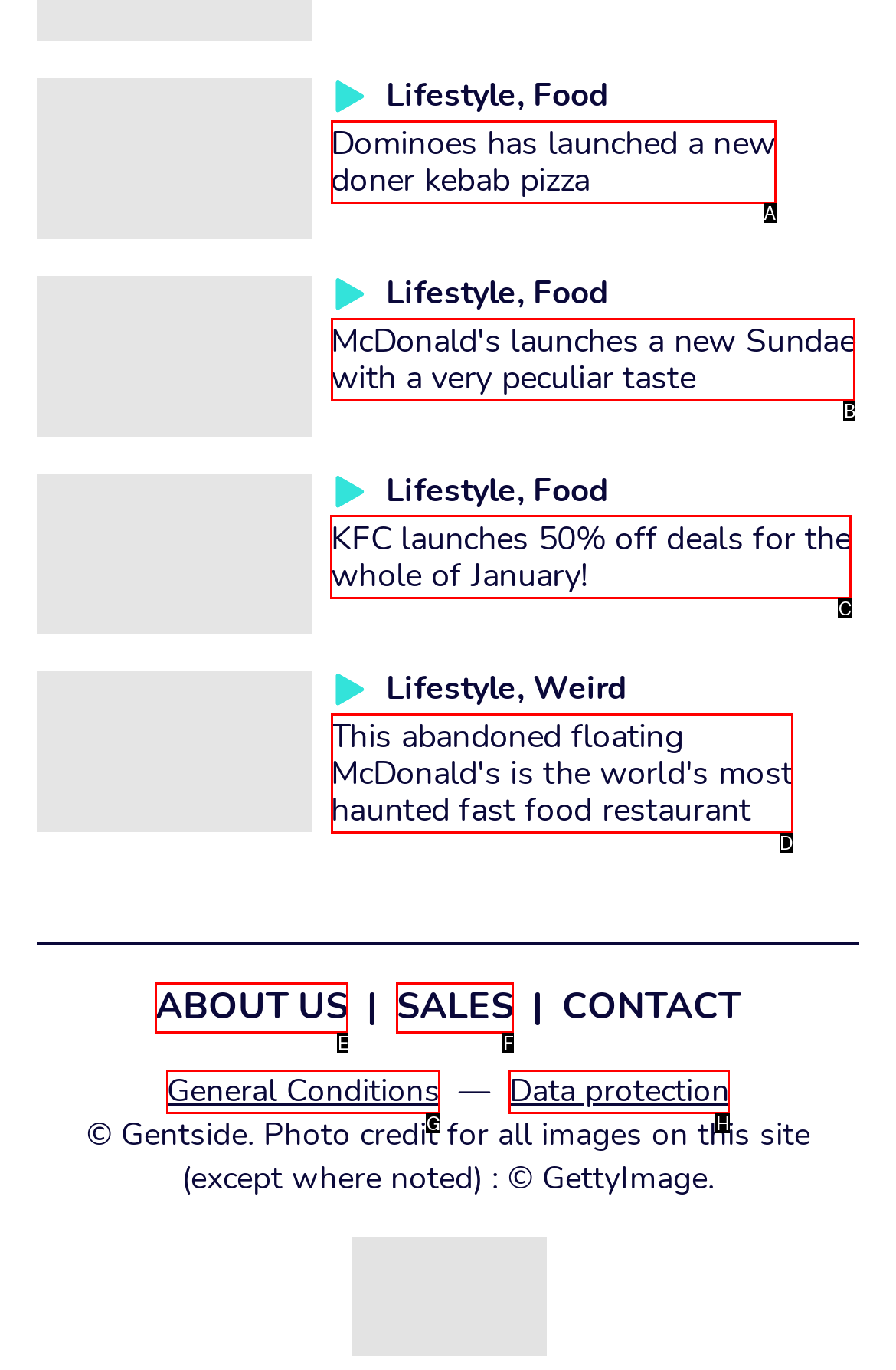Pick the right letter to click to achieve the task: View KFC's 50% off deals
Answer with the letter of the correct option directly.

C